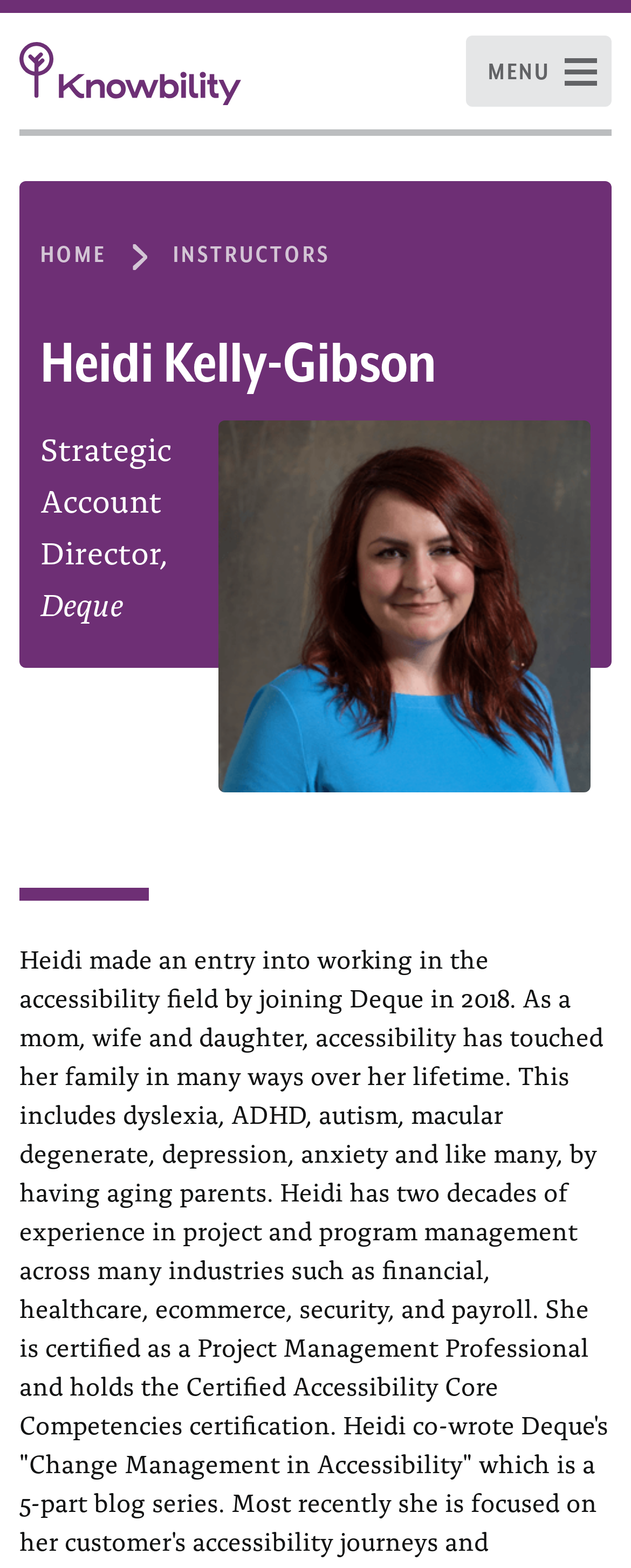What is the navigation menu item above 'Breadcrumbs'?
Provide a concise answer using a single word or phrase based on the image.

Menu